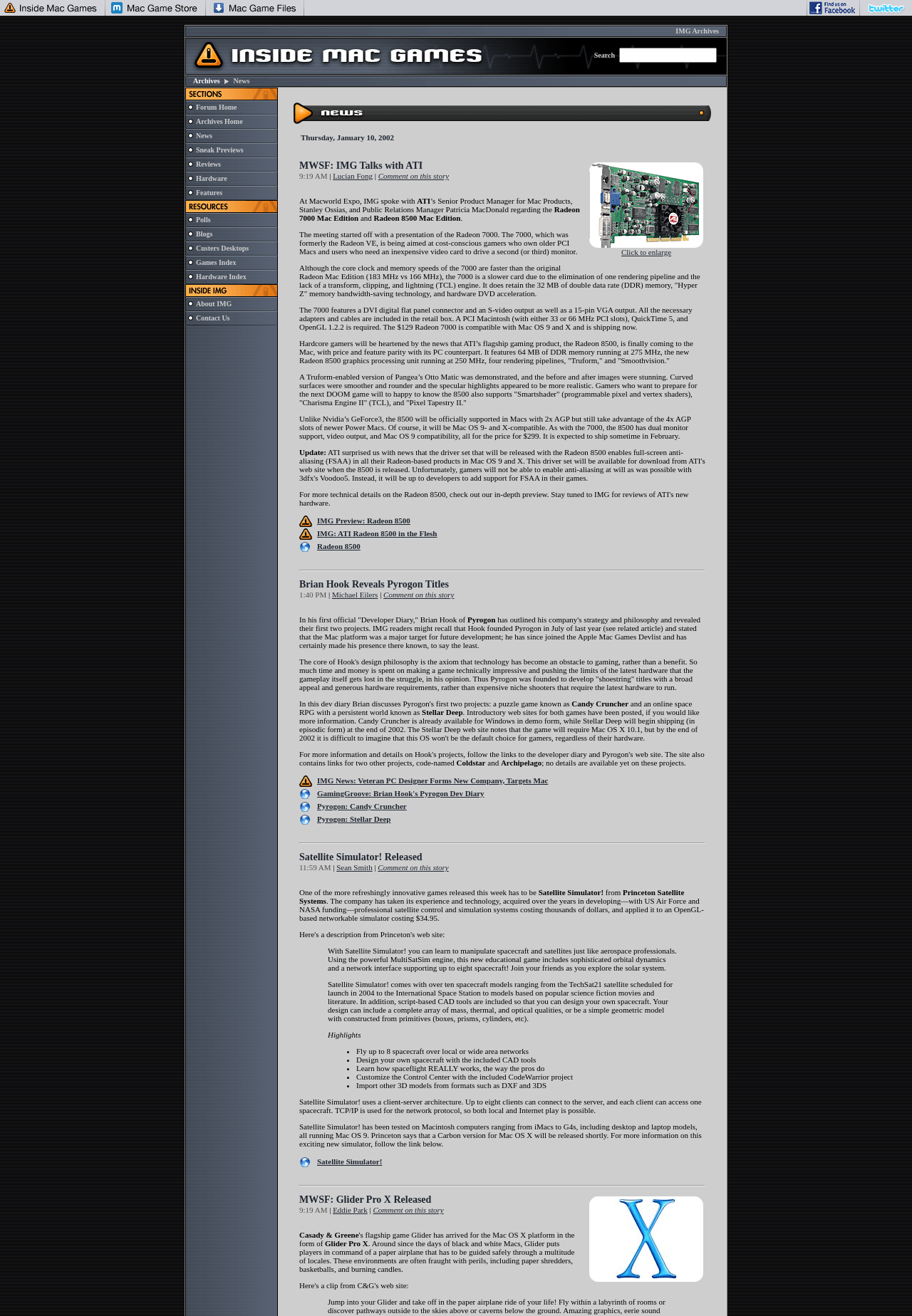Could you highlight the region that needs to be clicked to execute the instruction: "Search for something"?

[0.679, 0.036, 0.786, 0.048]